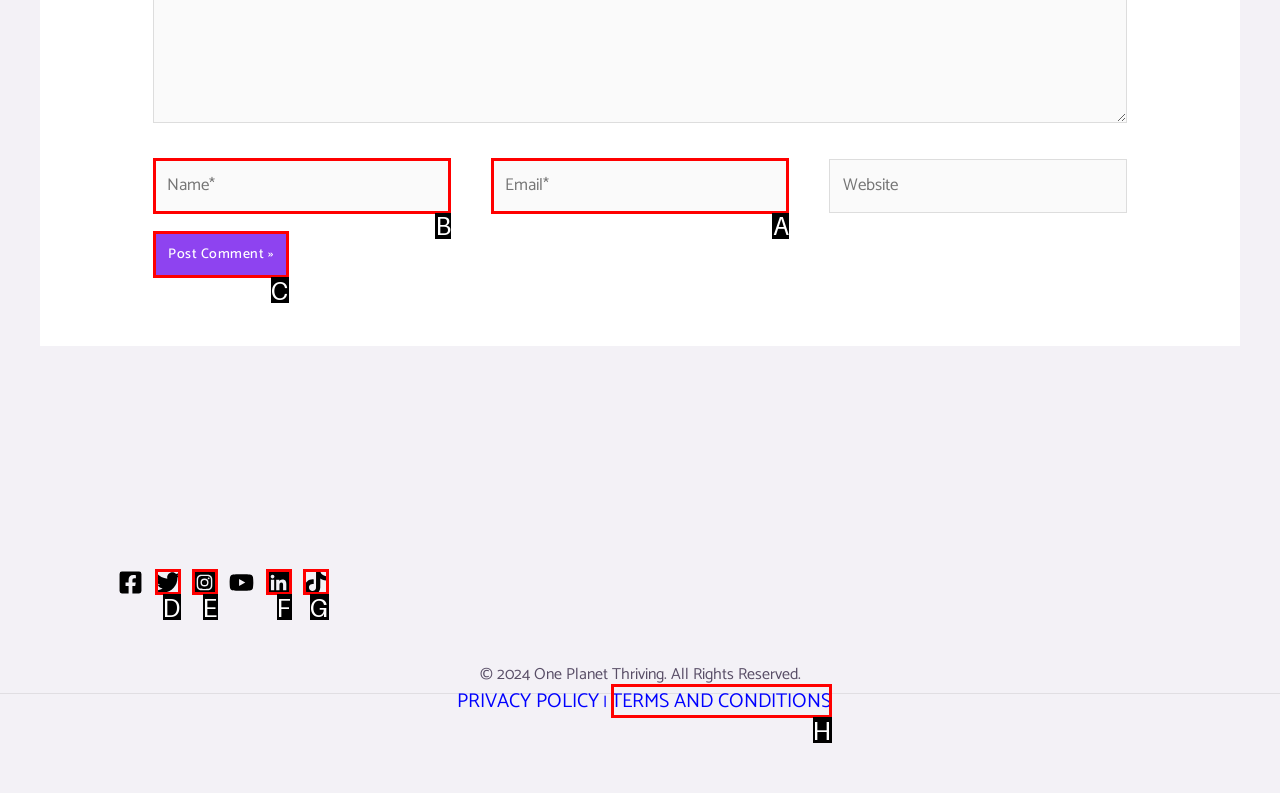Which HTML element should be clicked to perform the following task: Enter your name
Reply with the letter of the appropriate option.

B